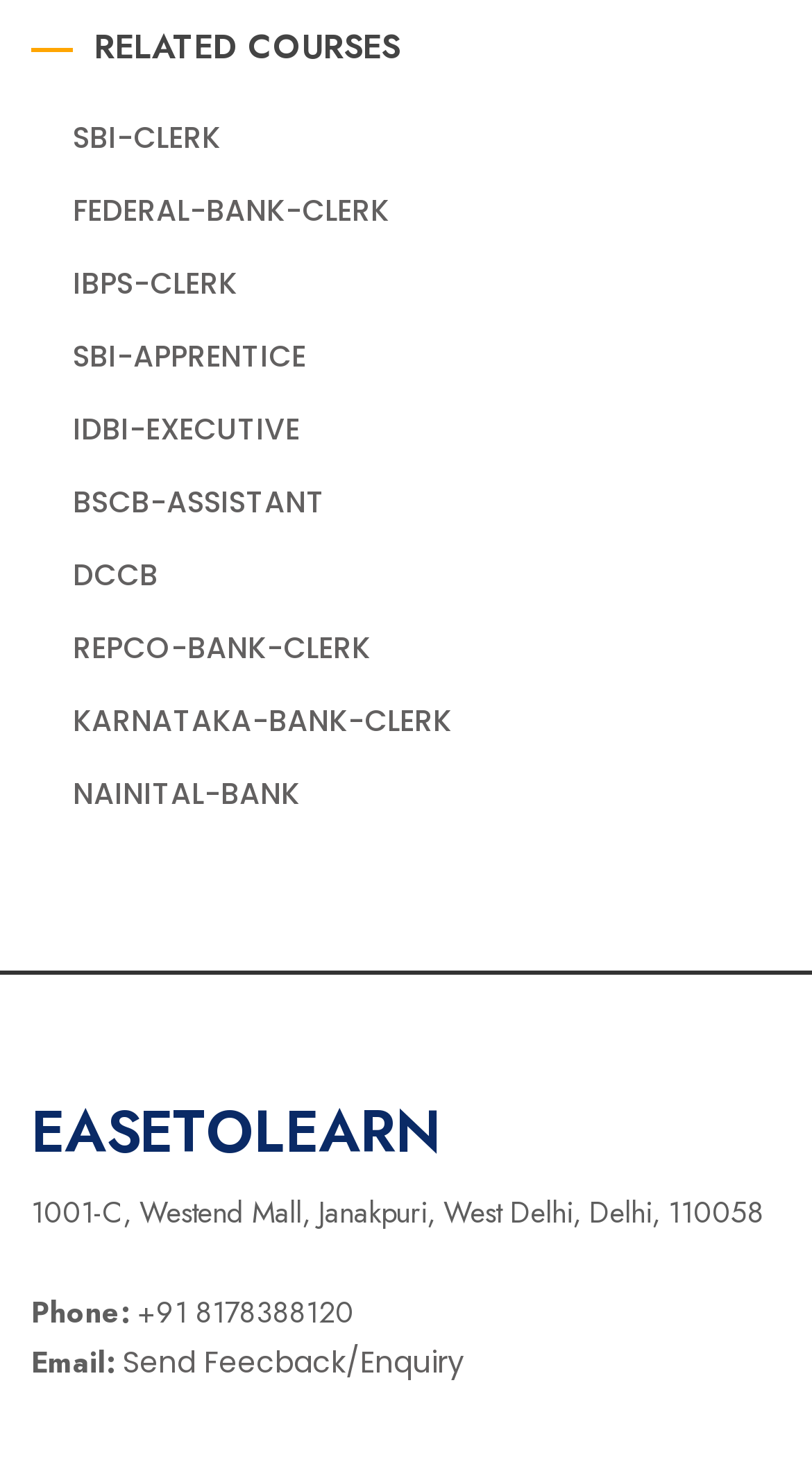Refer to the image and provide an in-depth answer to the question:
What is the email contact option?

I found the email contact option by looking at the link element that contains the text 'Send Feecback/Enquiry', which is likely to be an email contact option.